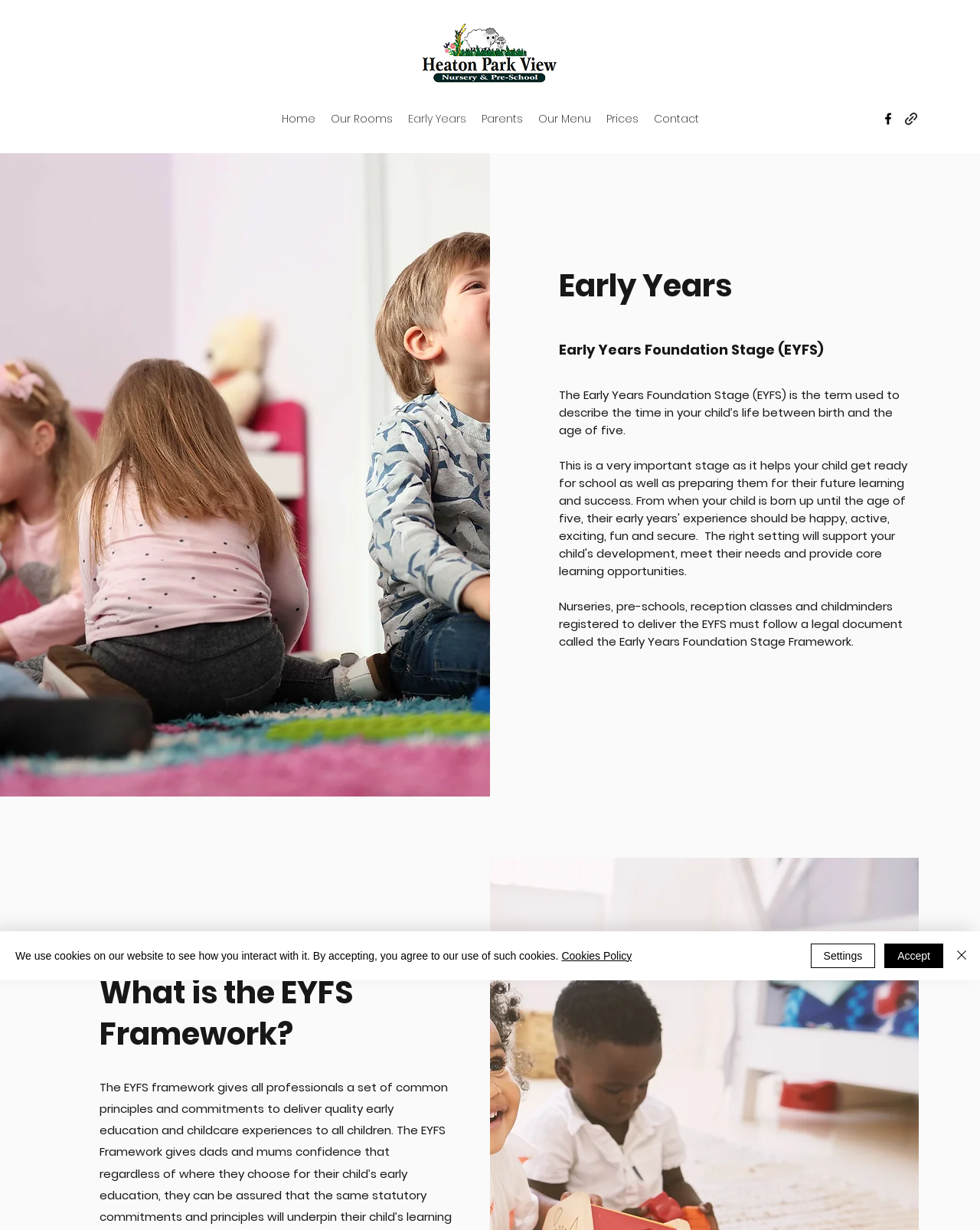Please mark the bounding box coordinates of the area that should be clicked to carry out the instruction: "Click on PRIVACY POLICY".

None